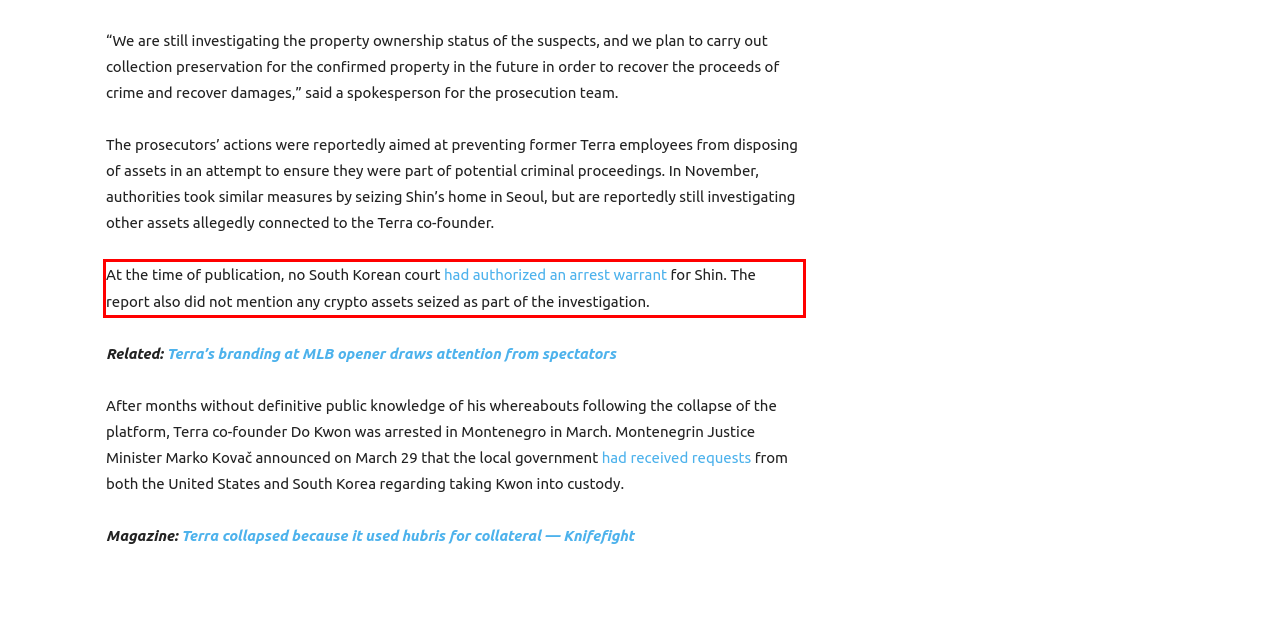Please look at the screenshot provided and find the red bounding box. Extract the text content contained within this bounding box.

At the time of publication, no South Korean court had authorized an arrest warrant for Shin. The report also did not mention any crypto assets seized as part of the investigation.